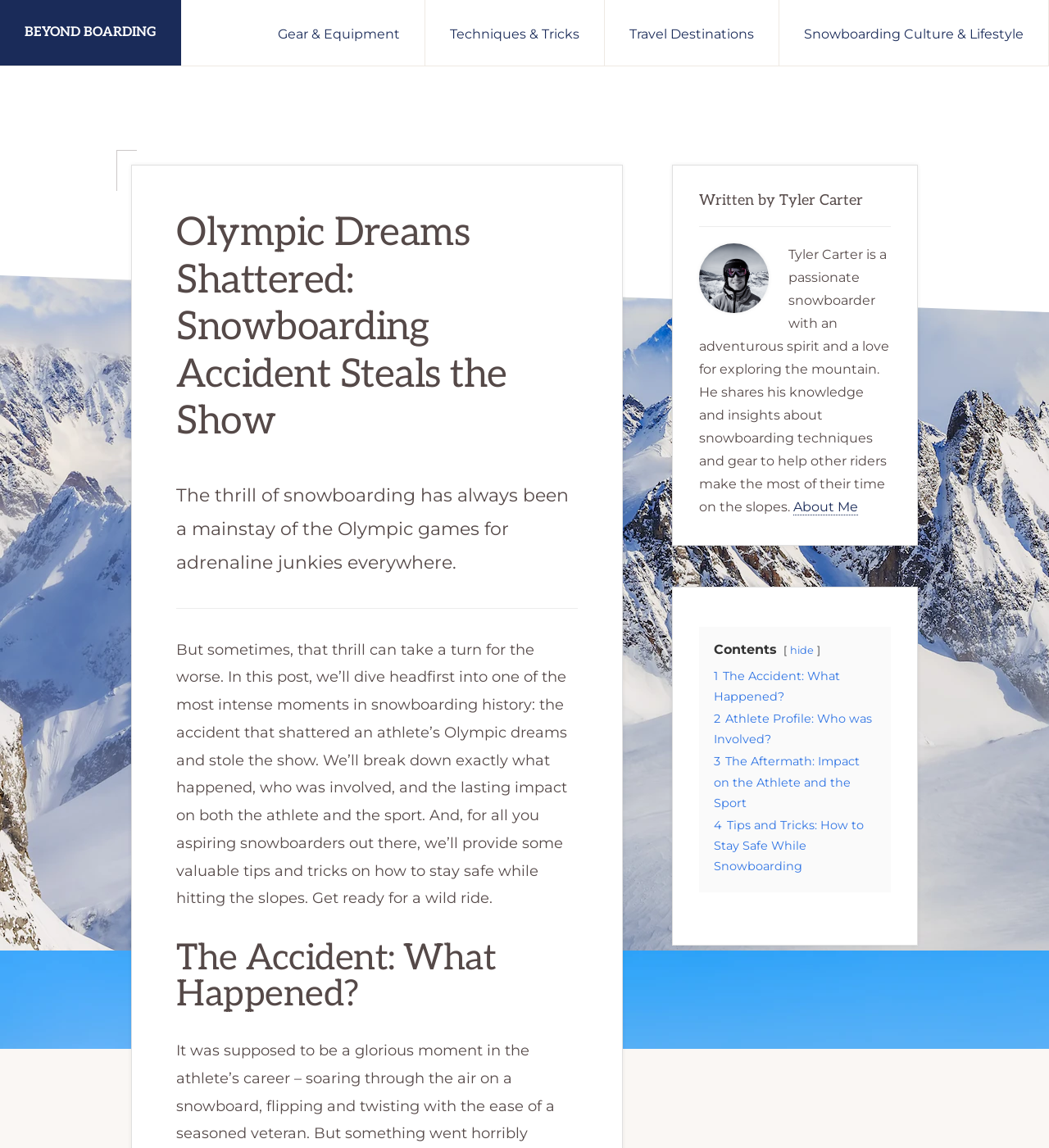Find and indicate the bounding box coordinates of the region you should select to follow the given instruction: "Learn about the accident that shattered an athlete's Olympic dreams".

[0.168, 0.183, 0.551, 0.388]